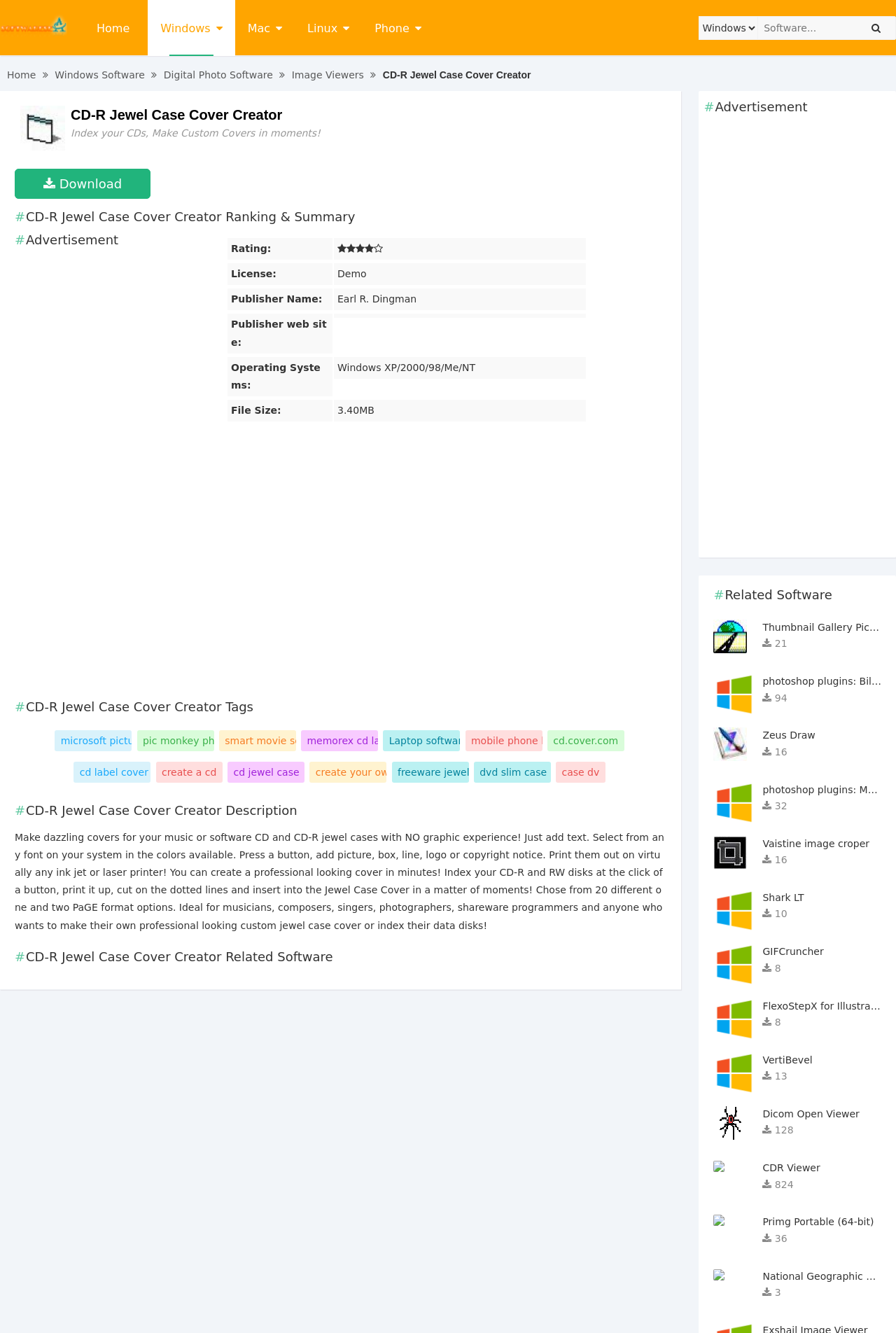Explain the webpage in detail, including its primary components.

This webpage is about CD-R Jewel Case Cover Creator, a software for creating custom CD covers. At the top, there is a navigation menu with links to "Home", "Windows", "Mac", "Linux", and "Phone" sections. Below the navigation menu, there is a search bar with a combobox and a button. 

On the left side, there is a sidebar with links to various software categories, including "Home", "Windows Software", "Digital Photo Software", and "Image Viewers". 

The main content area is divided into sections. The first section displays a heading "CD-R Jewel Case Cover Creator" and a brief description of the software. Below this section, there is a table with two columns. The left column contains an image, and the right column displays a heading "CD-R Jewel Case Cover Creator" and a brief description of the software. 

The next section displays a download button and some information about the software, including its ranking, license, publisher, and file size. 

Below this section, there are several sections displaying related information, including "CD-R Jewel Case Cover Creator Tags", "CD-R Jewel Case Cover Creator Description", and "CD-R Jewel Case Cover Creator Related Software". The description section provides a detailed overview of the software's features and capabilities. 

The related software section displays a list of software with images, names, and ratings. Each software has a link to its download page. There are also several advertisements scattered throughout the page.